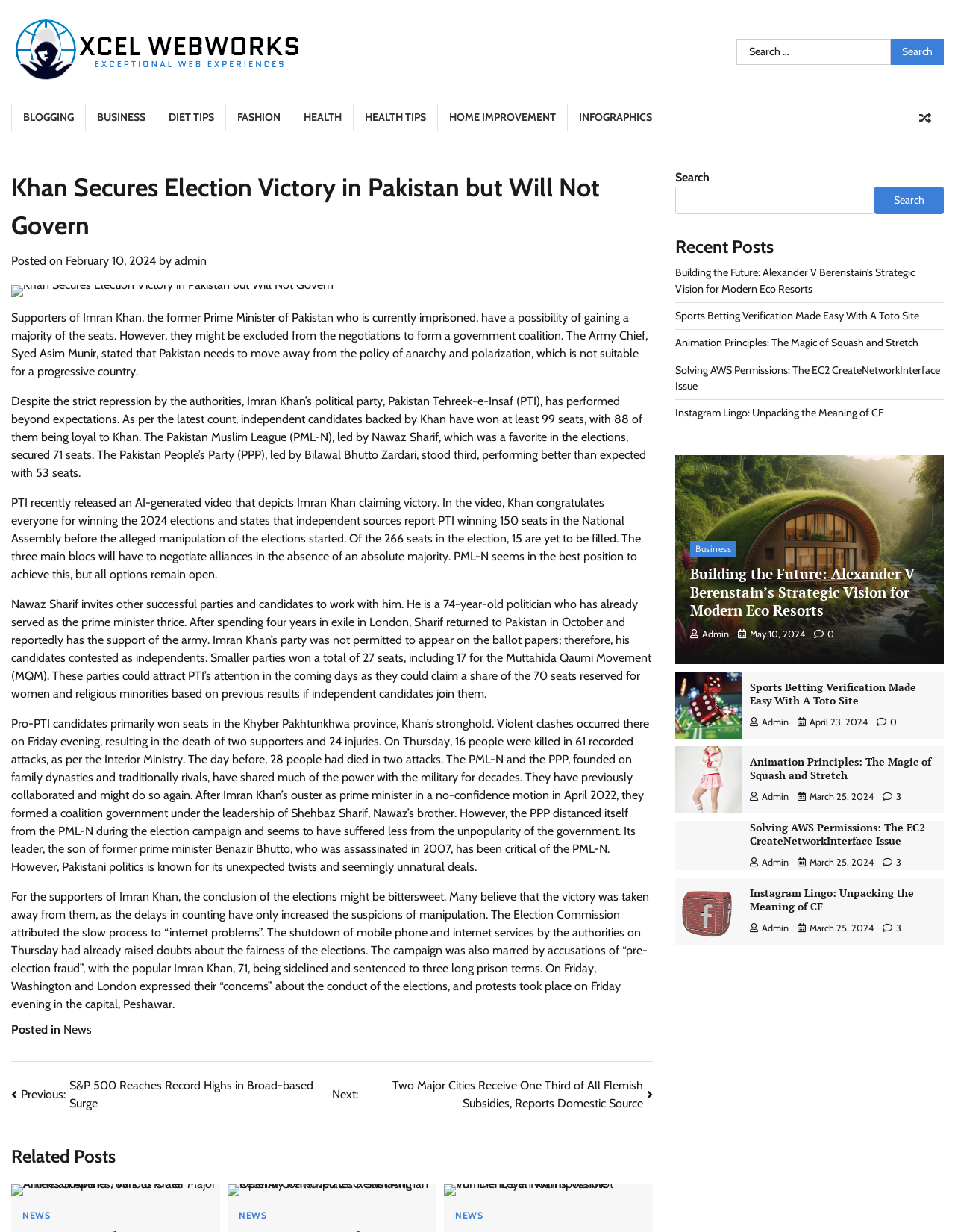What is the name of the Army Chief mentioned in the article?
Use the image to give a comprehensive and detailed response to the question.

The article mentions Syed Asim Munir as the Army Chief who stated that Pakistan needs to move away from the policy of anarchy and polarization.